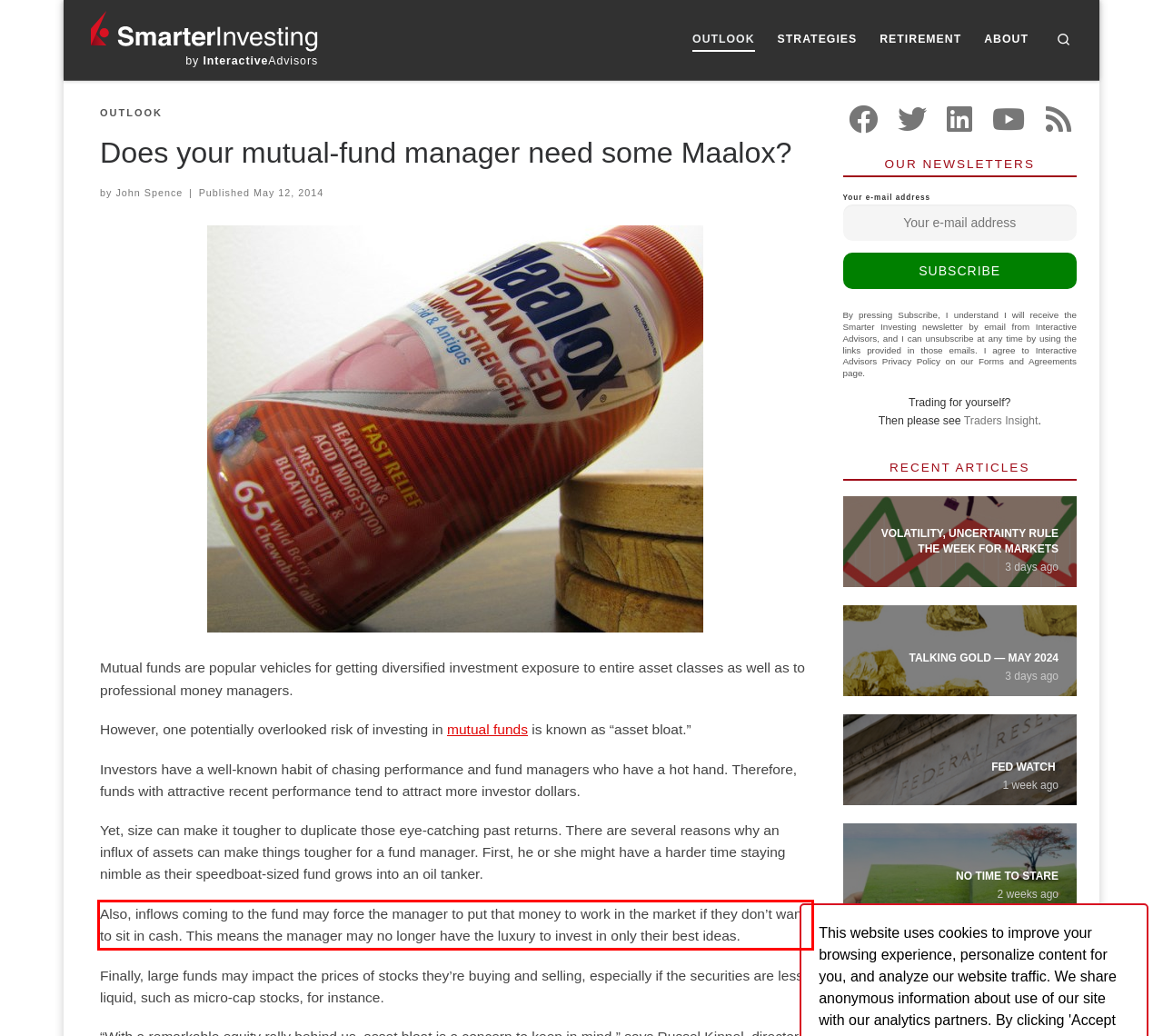From the provided screenshot, extract the text content that is enclosed within the red bounding box.

Also, inflows coming to the fund may force the manager to put that money to work in the market if they don’t want to sit in cash. This means the manager may no longer have the luxury to invest in only their best ideas.